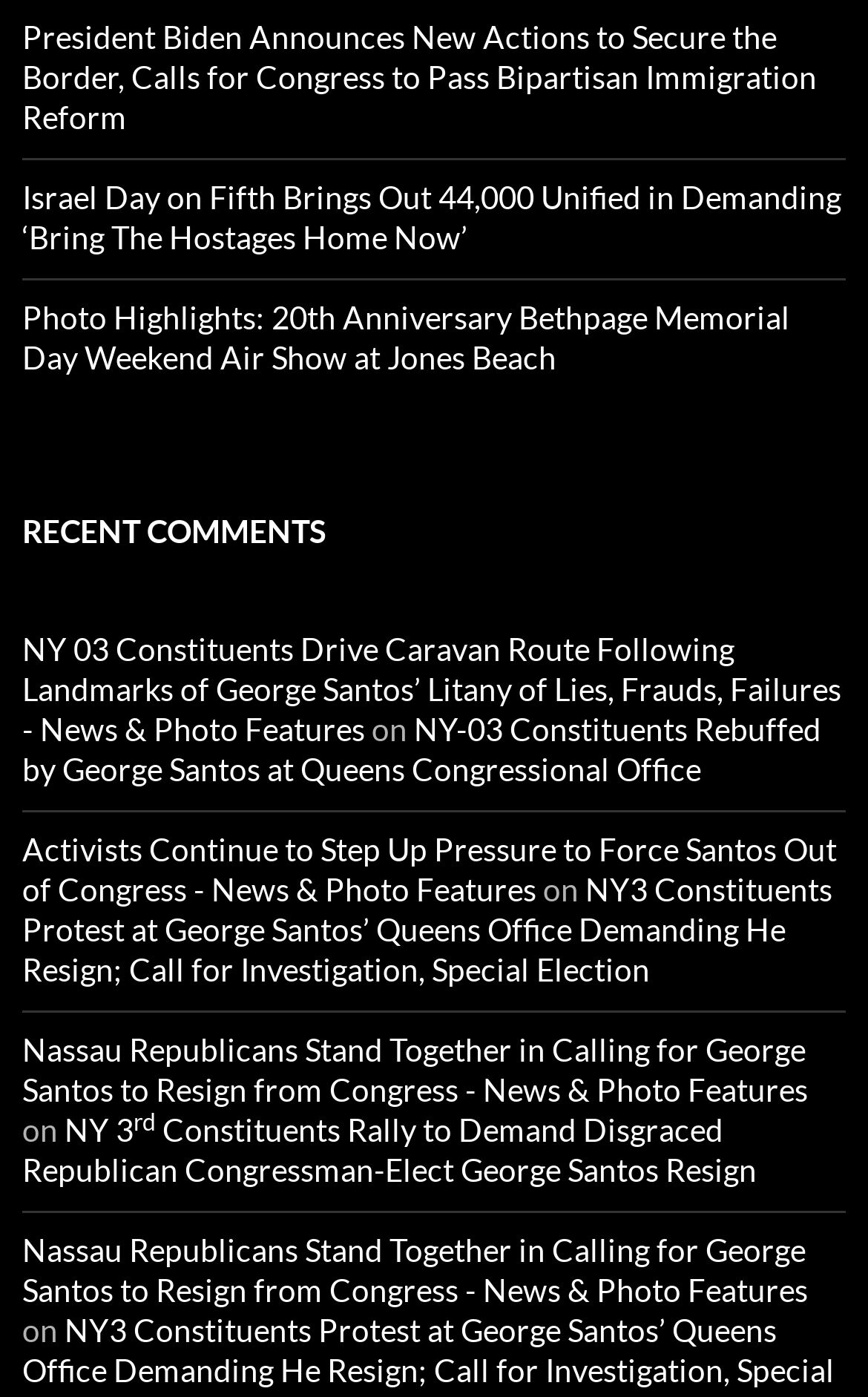Locate the bounding box coordinates of the element's region that should be clicked to carry out the following instruction: "Check out the 20th Anniversary Bethpage Memorial Day Weekend Air Show". The coordinates need to be four float numbers between 0 and 1, i.e., [left, top, right, bottom].

[0.026, 0.214, 0.91, 0.269]